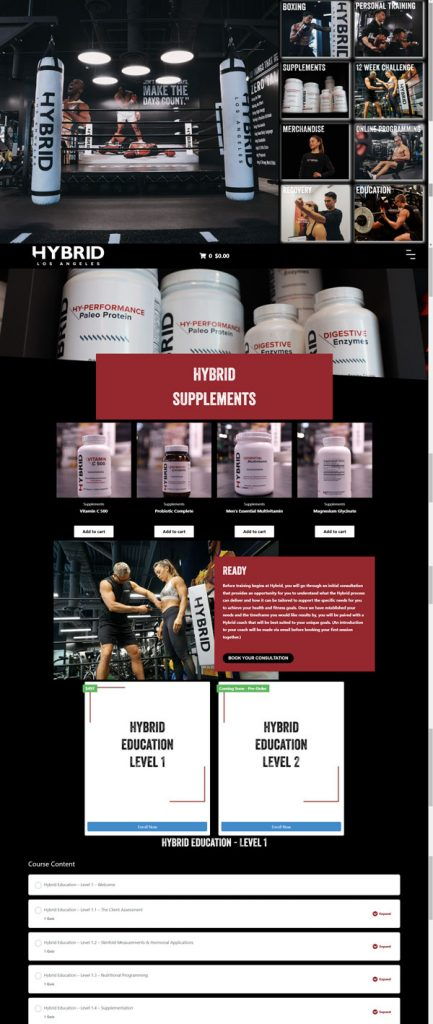What type of training is being conducted near the boxing ring?
Refer to the screenshot and deliver a thorough answer to the question presented.

The caption states that two individuals are engaged in a physical training session near a boxing ring, indicating that the training is related to combat sports and fitness.